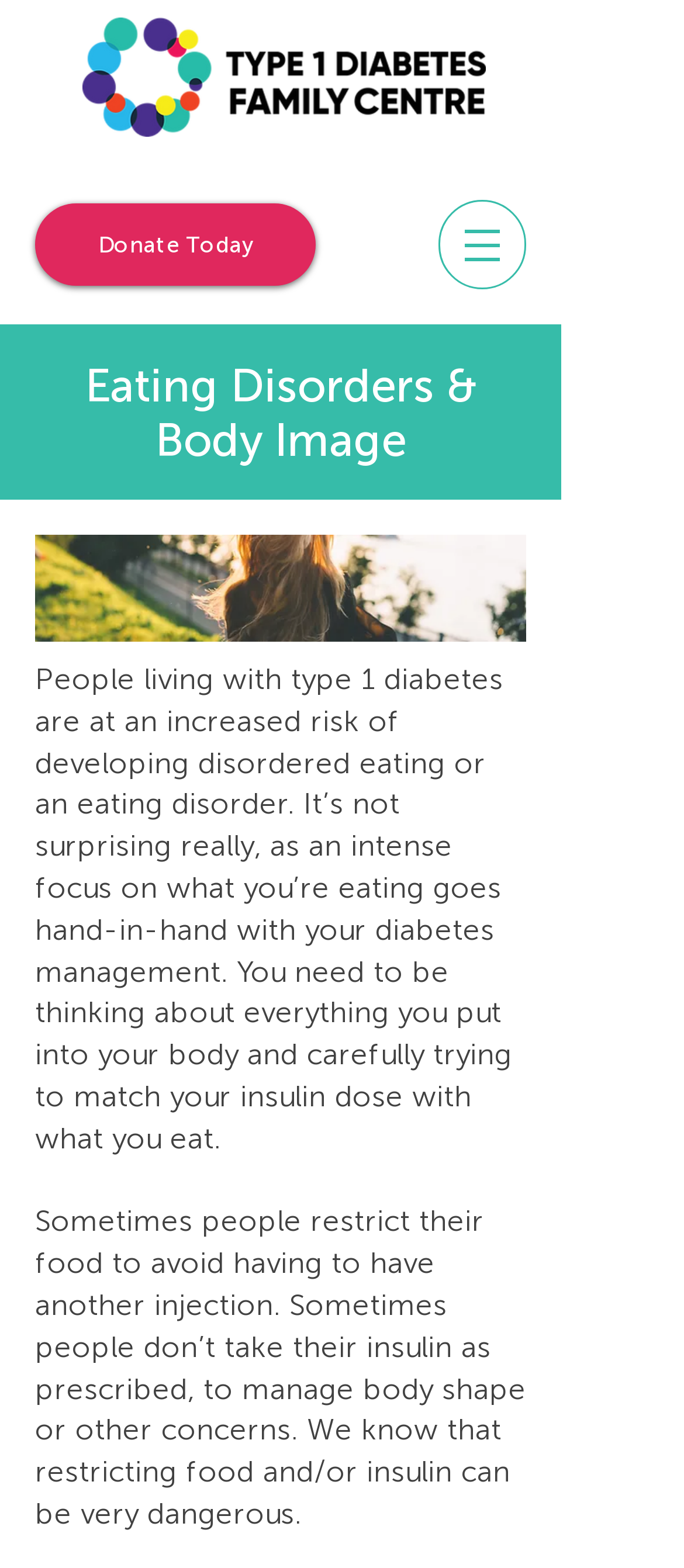What is the image credit for the image on the webpage? Using the information from the screenshot, answer with a single word or phrase.

A. L.